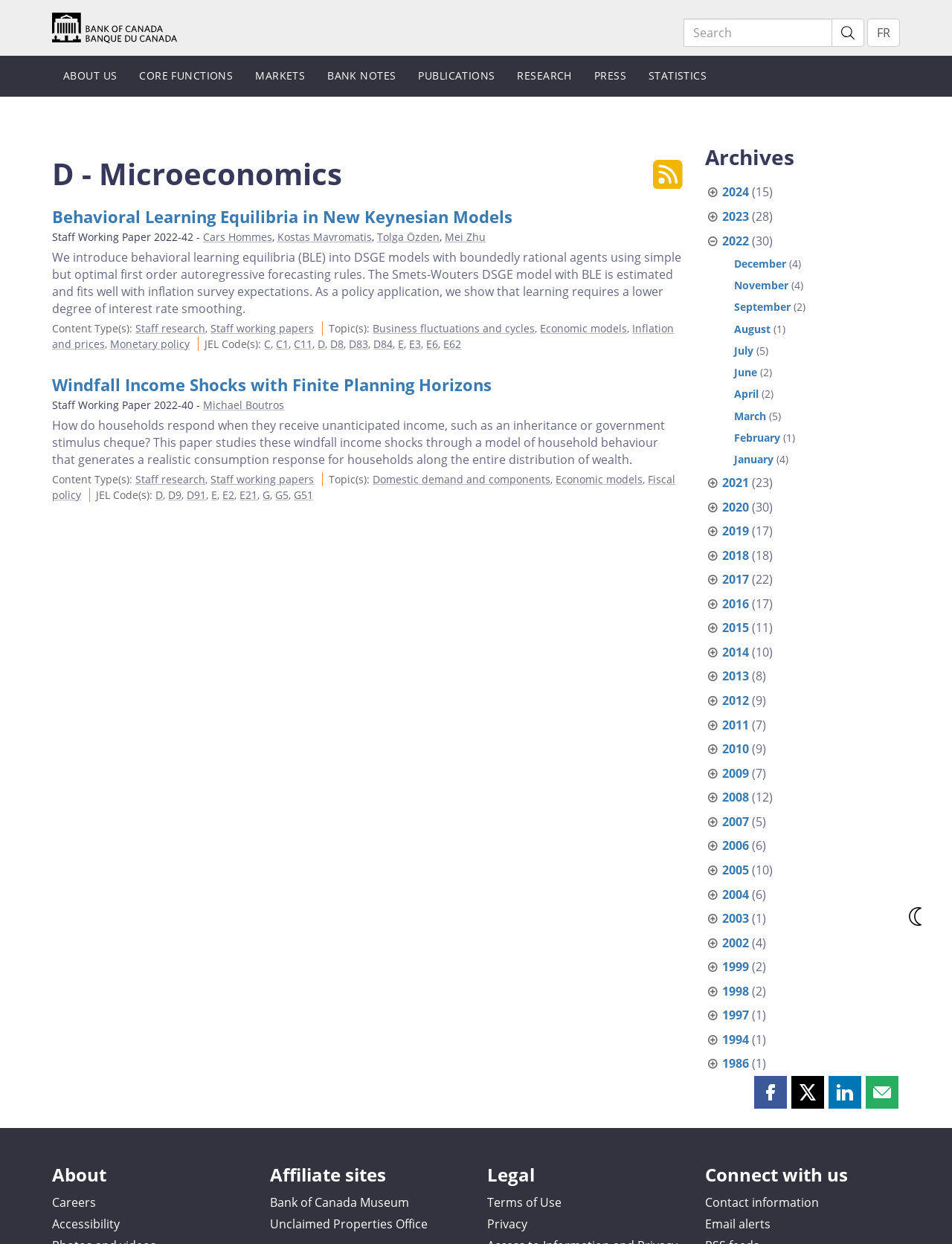Please provide a brief answer to the question using only one word or phrase: 
What is the language switcher link for?

To switch to French